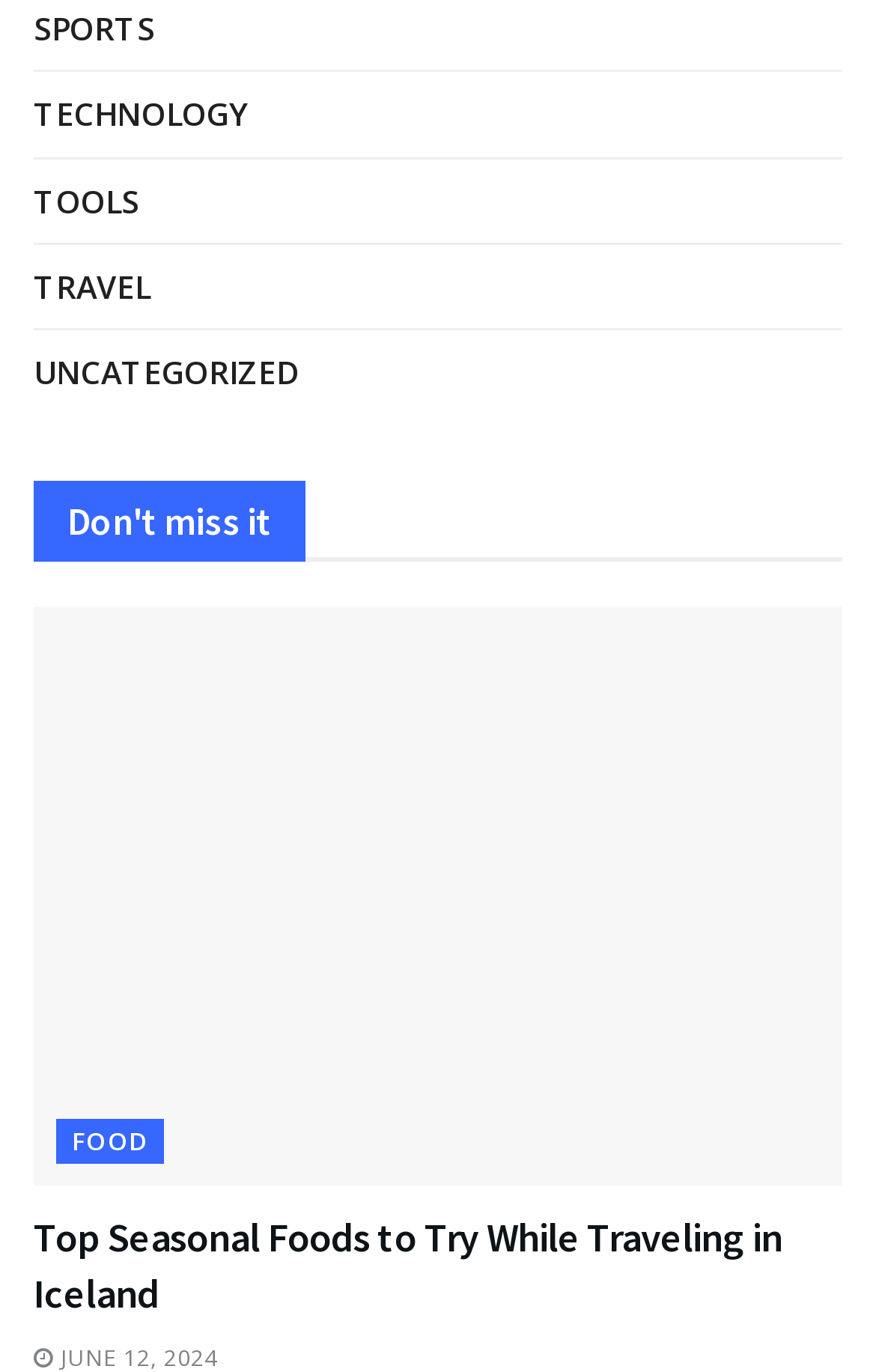Can you show the bounding box coordinates of the region to click on to complete the task described in the instruction: "view post details"?

None